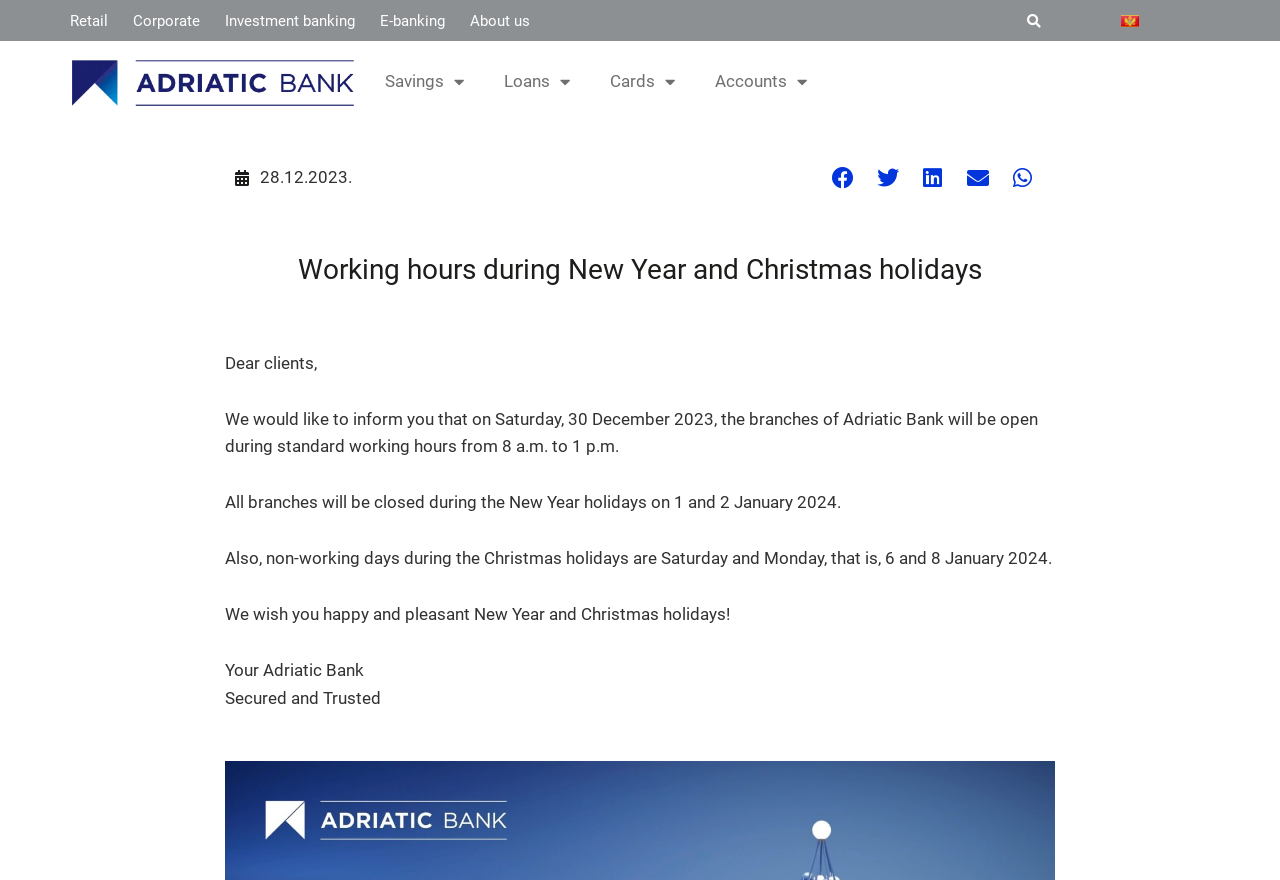How many non-working days are there during the Christmas holidays?
Based on the visual content, answer with a single word or a brief phrase.

2